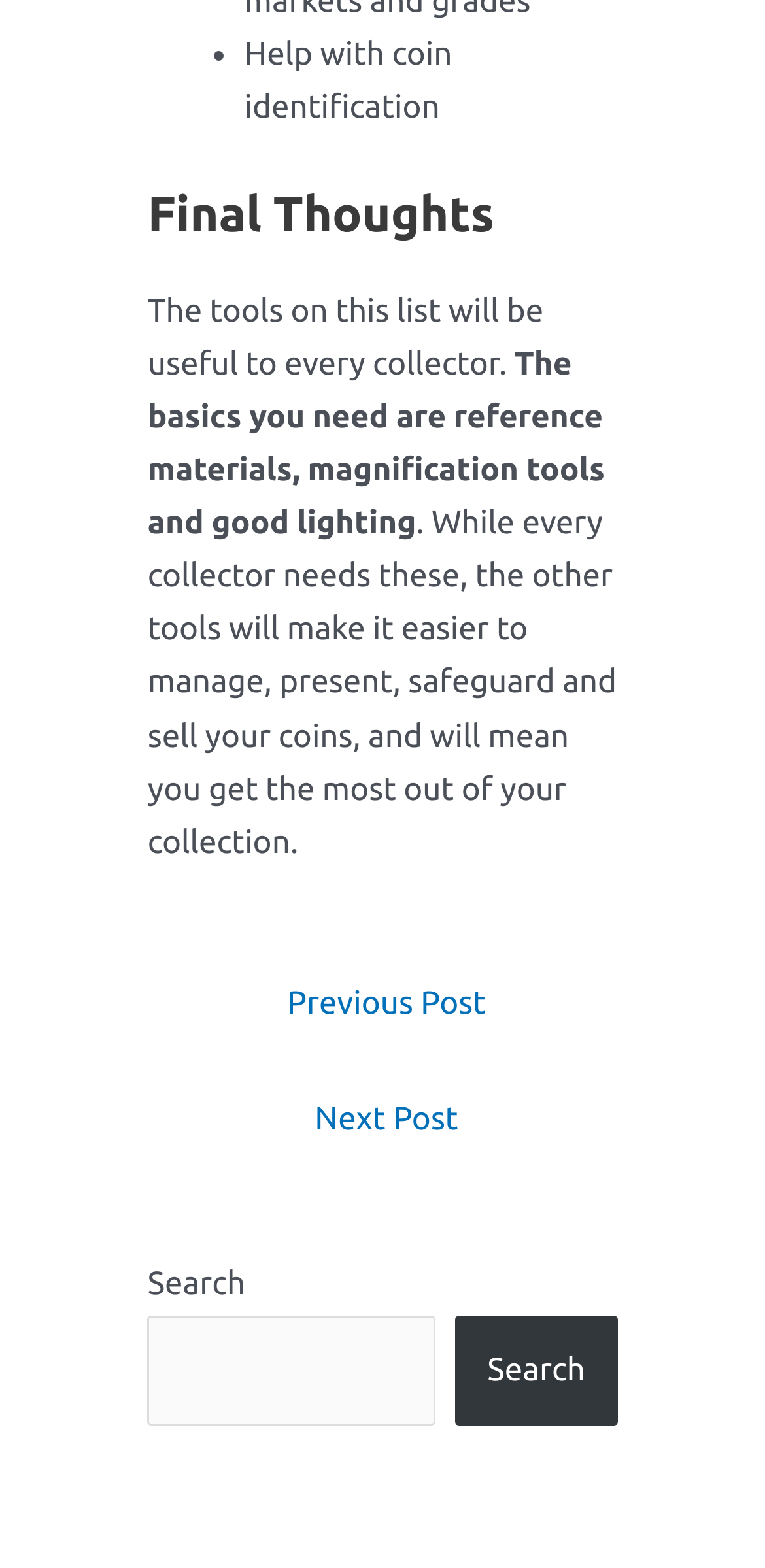Provide a brief response to the question below using one word or phrase:
What is the function of the button at the bottom right of the search box?

Search